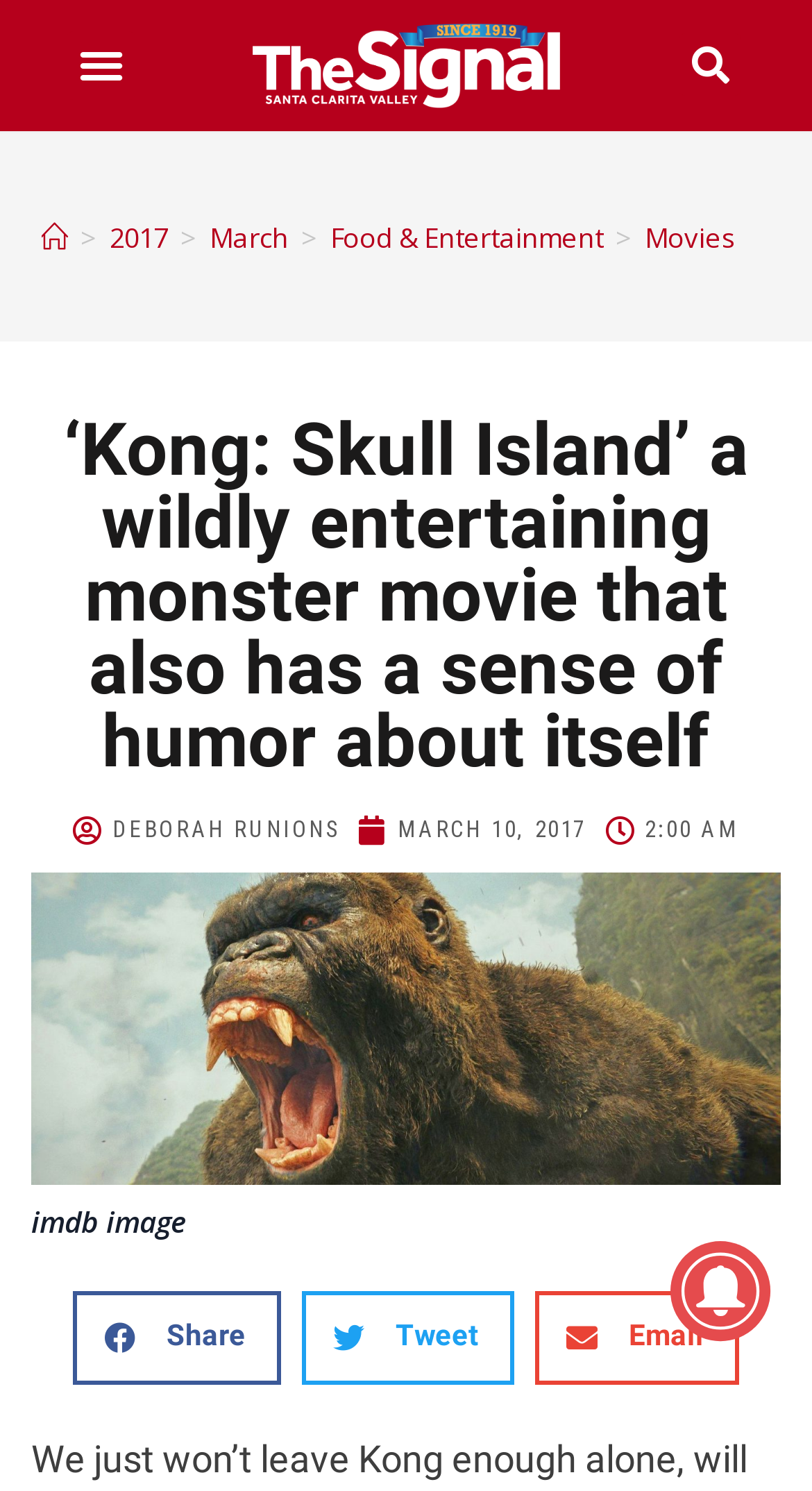How many social media sharing options are available?
Look at the image and answer the question using a single word or phrase.

3